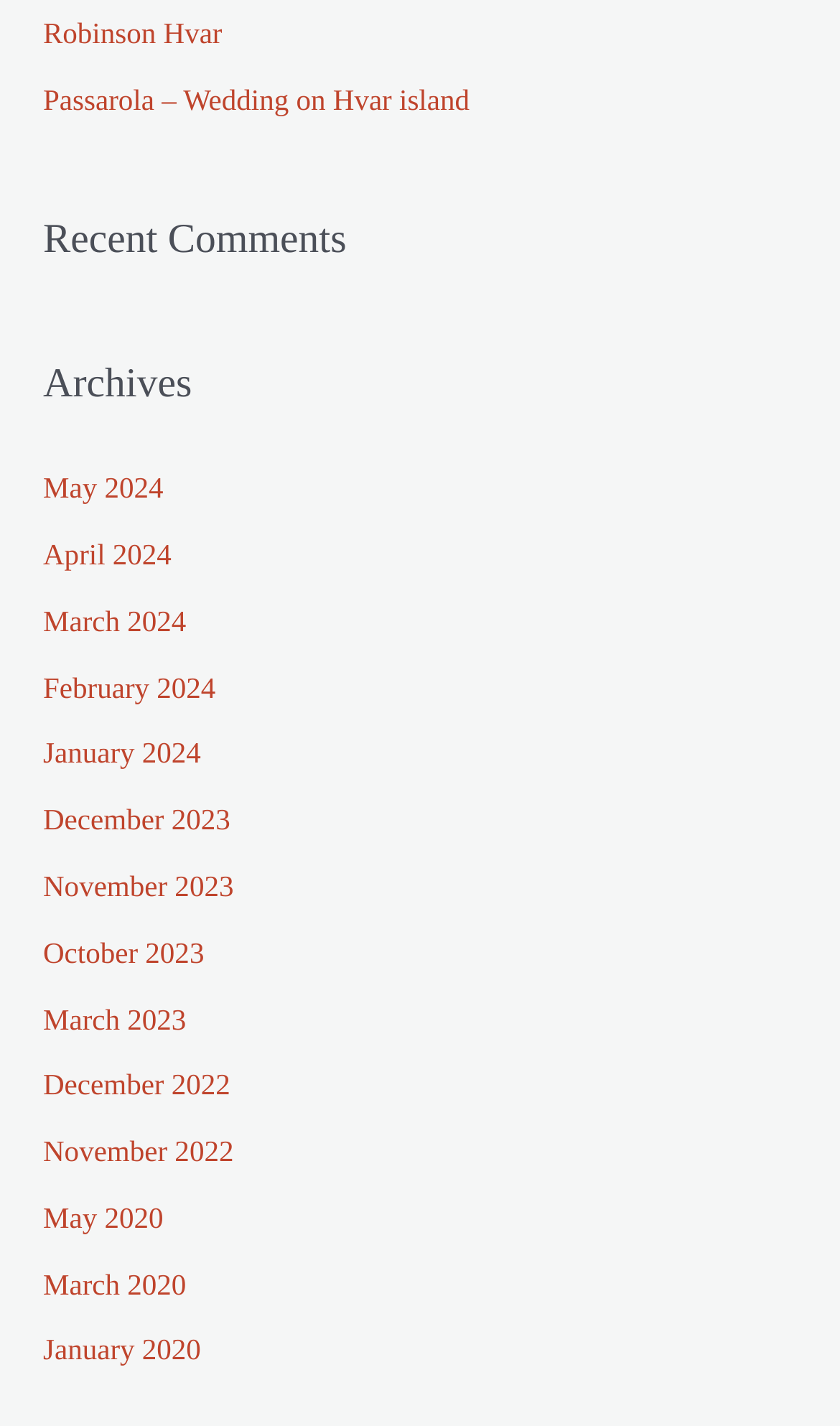Select the bounding box coordinates of the element I need to click to carry out the following instruction: "Click on 'Robinson Hvar'".

[0.051, 0.012, 0.265, 0.035]